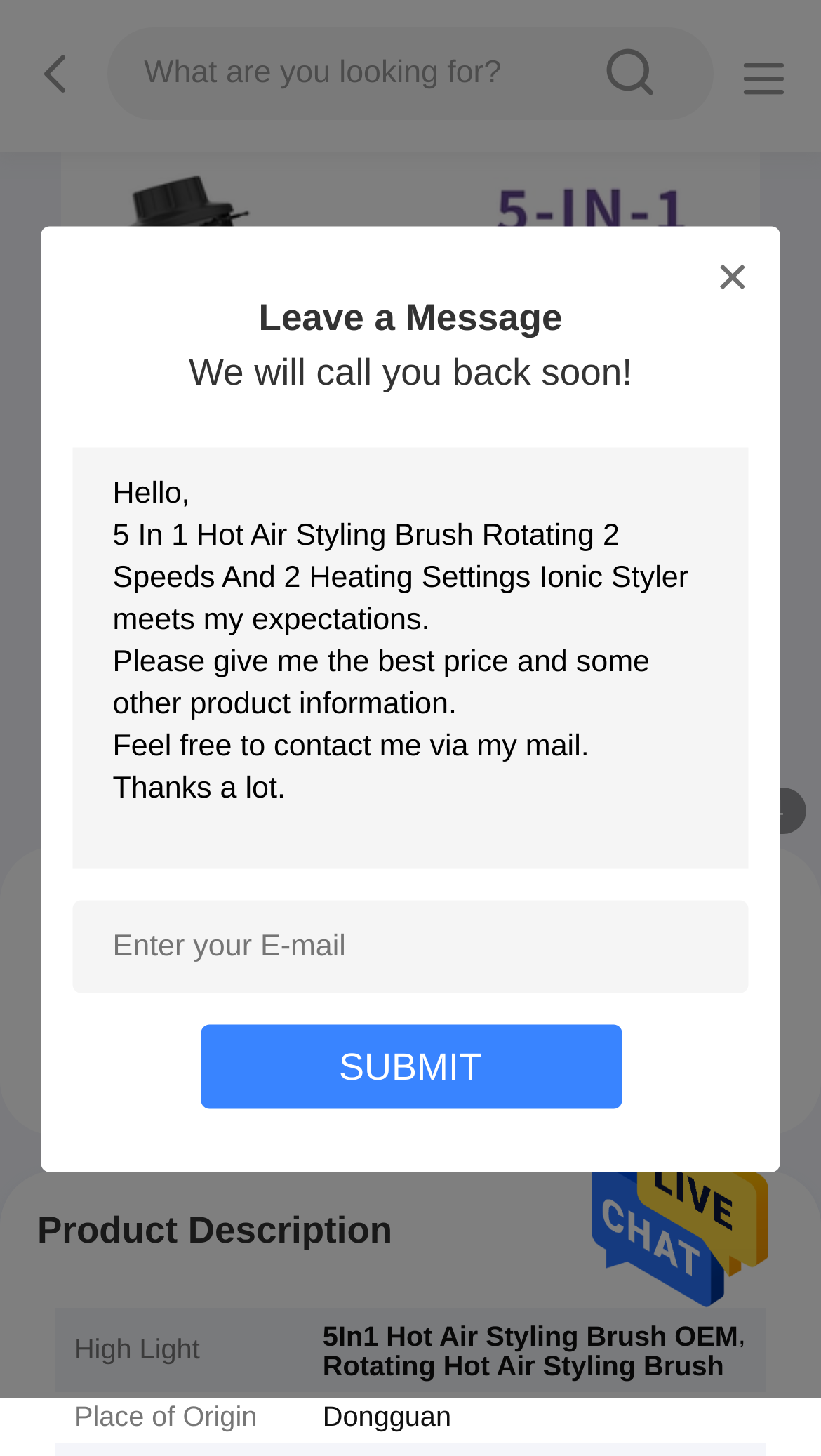Provide the bounding box coordinates of the HTML element described by the text: "sousou text".

[0.672, 0.022, 0.864, 0.08]